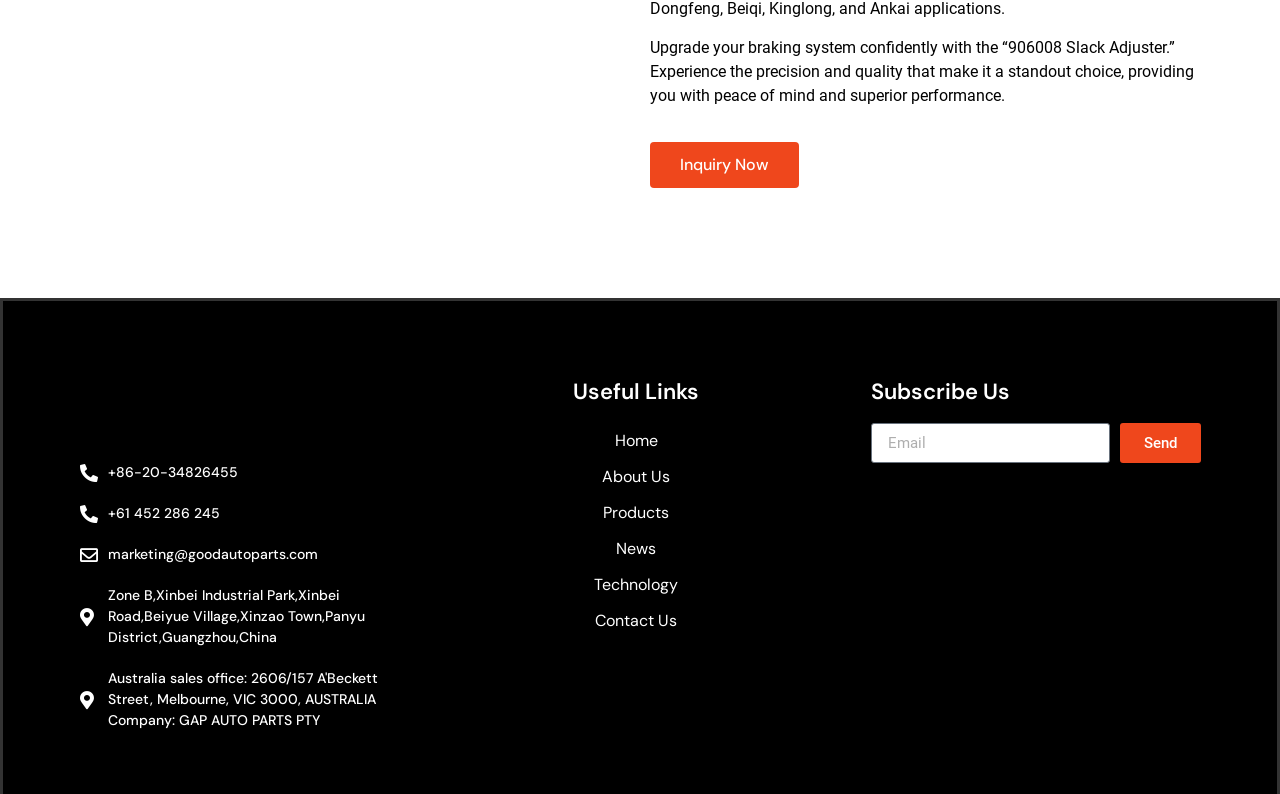Predict the bounding box coordinates of the area that should be clicked to accomplish the following instruction: "Visit the home page". The bounding box coordinates should consist of four float numbers between 0 and 1, i.e., [left, top, right, bottom].

[0.33, 0.533, 0.665, 0.578]